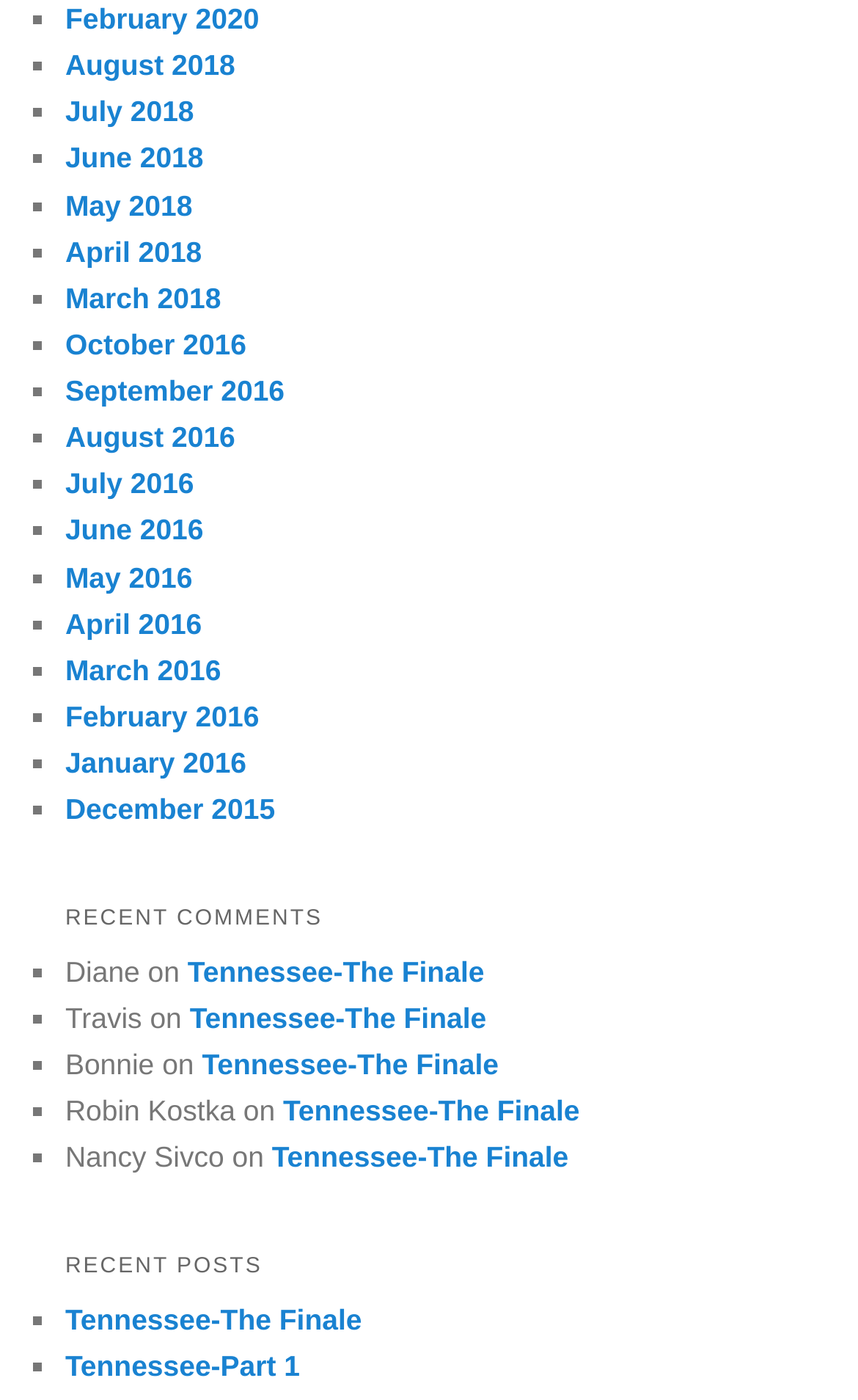What is the most recent month listed?
Based on the screenshot, respond with a single word or phrase.

February 2020